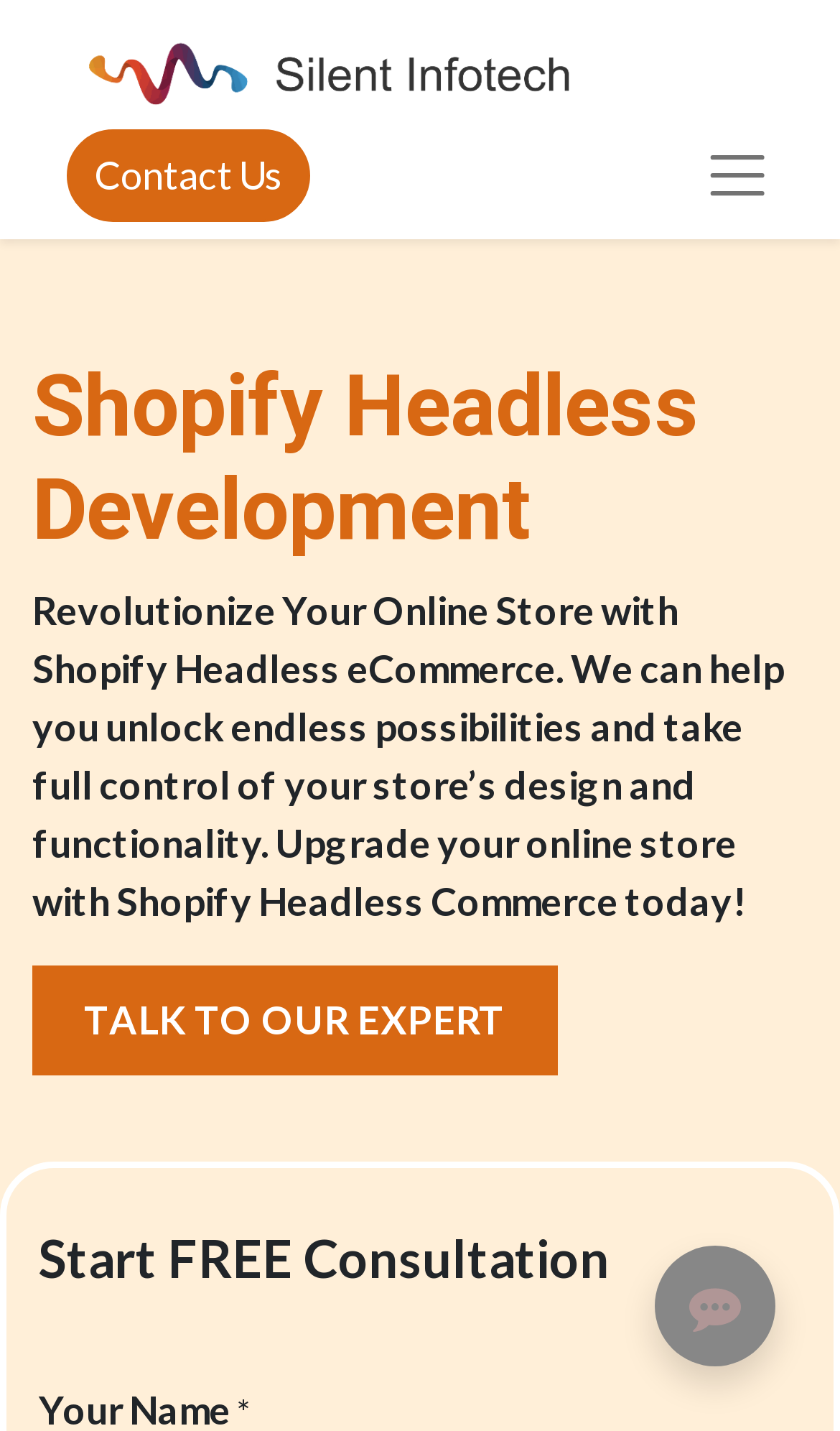Write a detailed summary of the webpage.

The webpage is about Shopify Headless eCommerce development, specifically highlighting the services of Silent Infotech, a development company. At the top left corner, there is a logo of Silent Infotech, which is an image with a link. Next to the logo, there is a "Contact Us" link. 

On the right side of the top section, there is an empty button. Below the top section, there is a heading that reads "Shopify Headless Development". 

The main content of the webpage is a paragraph of text that explains the benefits of using Shopify Headless eCommerce, including unlocking endless possibilities and taking full control of the store's design and functionality. This text is positioned below the heading and spans across most of the width of the page. 

Below the paragraph, there is a call-to-action link "TALK TO OUR EXPERT" and a text "Start FREE Consultation", which is positioned at the bottom right corner of the page.